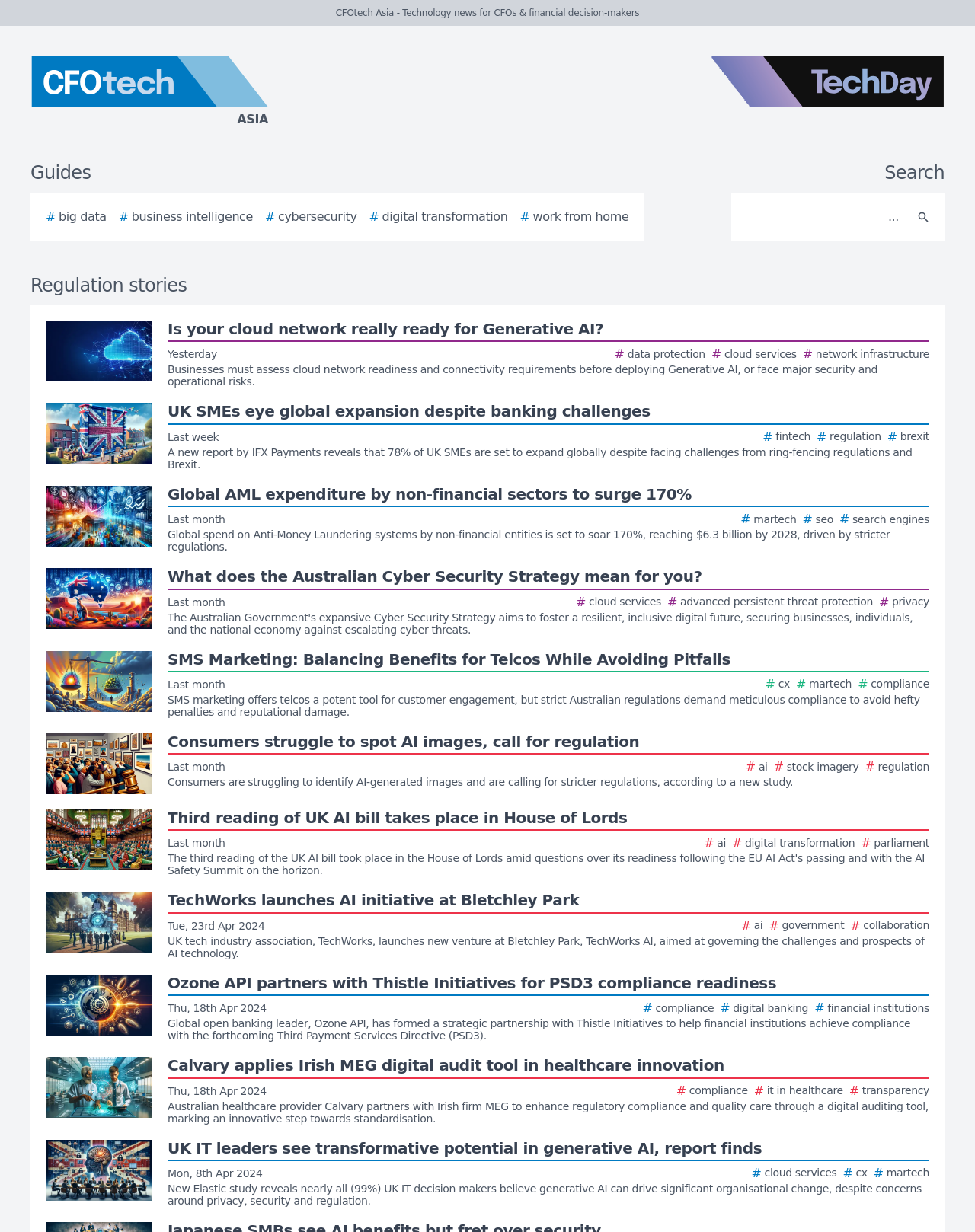Find the bounding box coordinates for the element that must be clicked to complete the instruction: "Click on the CFOtech Asia logo". The coordinates should be four float numbers between 0 and 1, indicated as [left, top, right, bottom].

[0.0, 0.046, 0.438, 0.104]